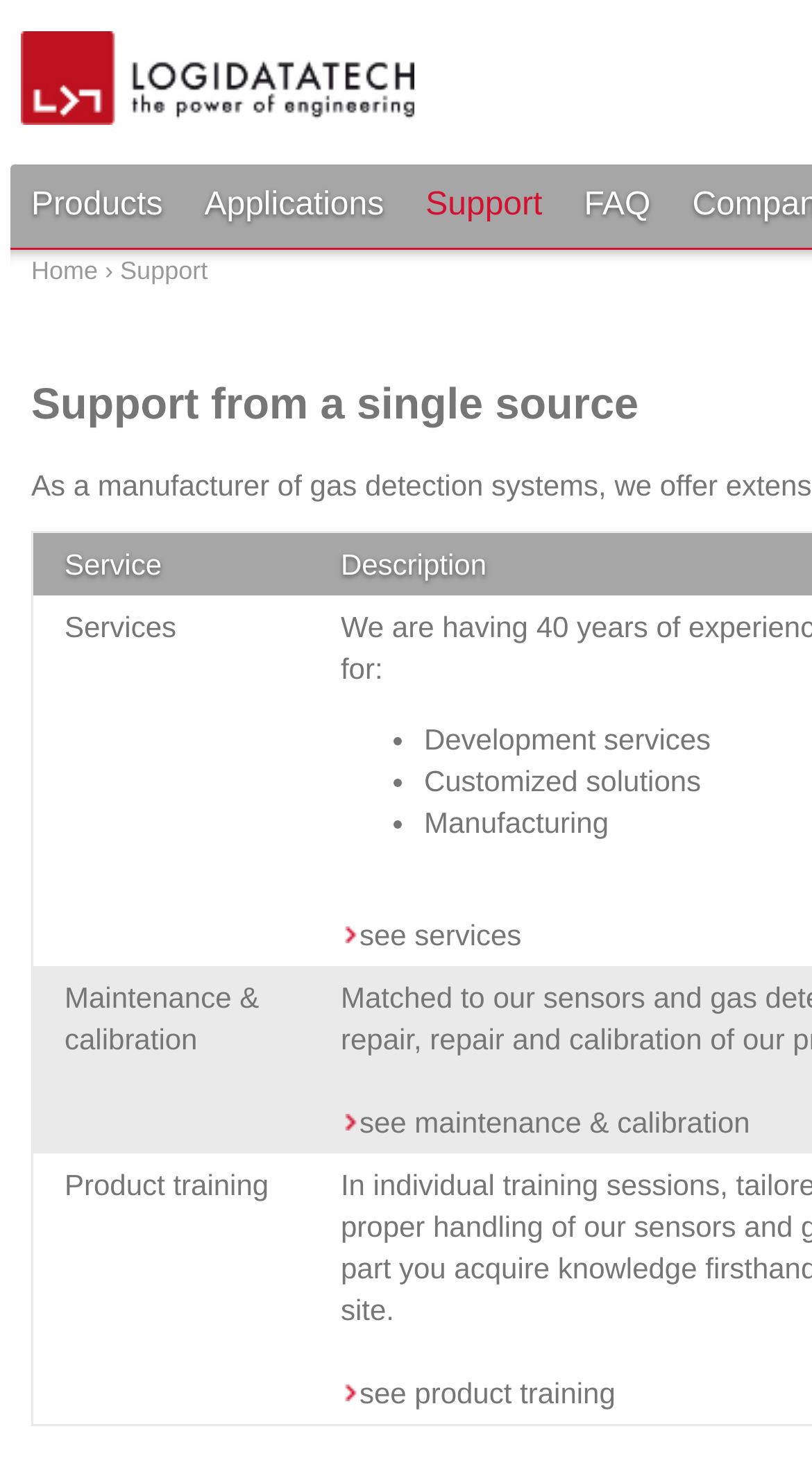Identify the bounding box coordinates of the clickable region required to complete the instruction: "view products". The coordinates should be given as four float numbers within the range of 0 and 1, i.e., [left, top, right, bottom].

[0.015, 0.111, 0.223, 0.167]